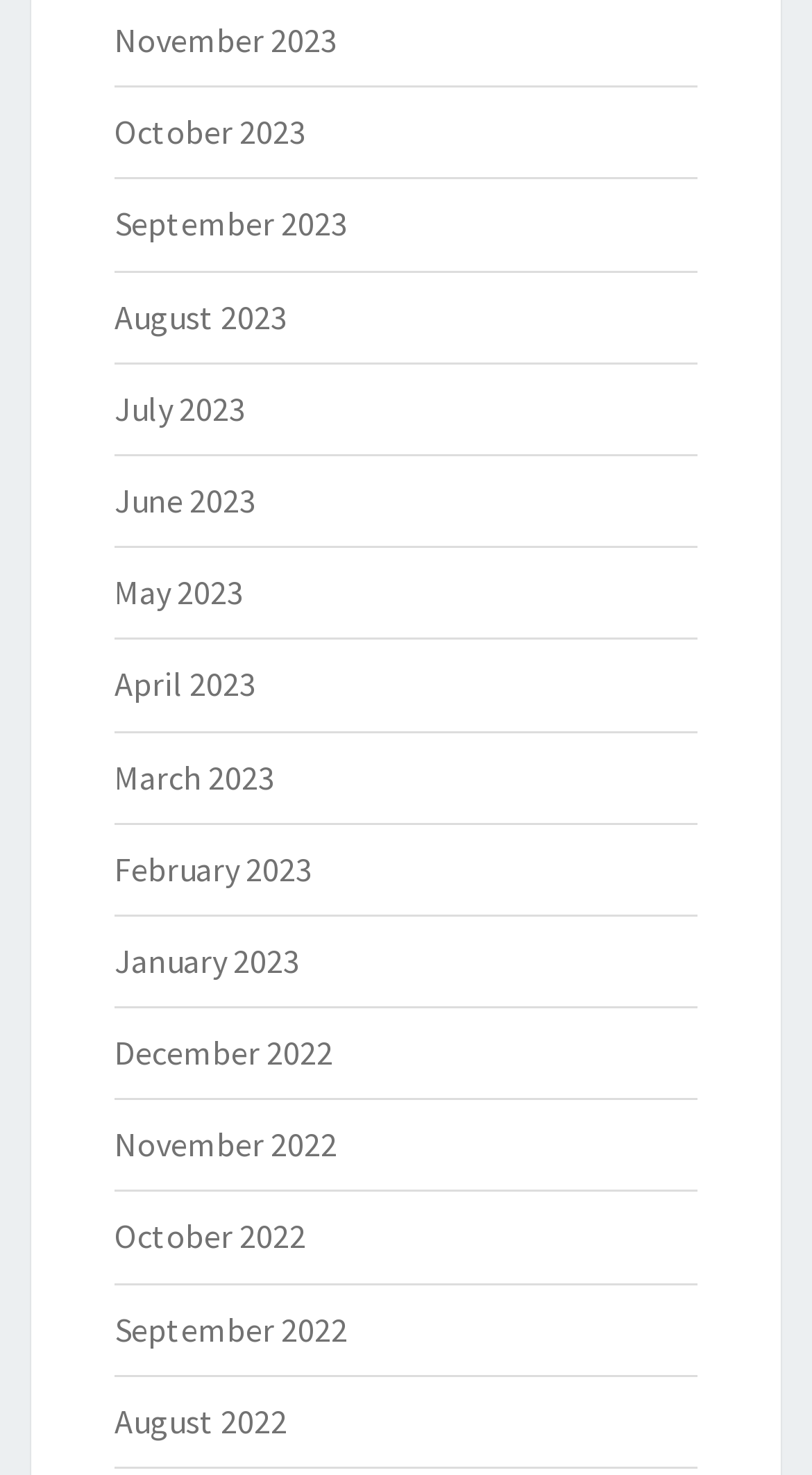Are the links arranged in chronological order?
Can you give a detailed and elaborate answer to the question?

By analyzing the bounding box coordinates and the OCR text of each link element, I found that the links are arranged in a vertical order, with the most recent month-year link at the top and the earliest at the bottom, suggesting that they are in chronological order.